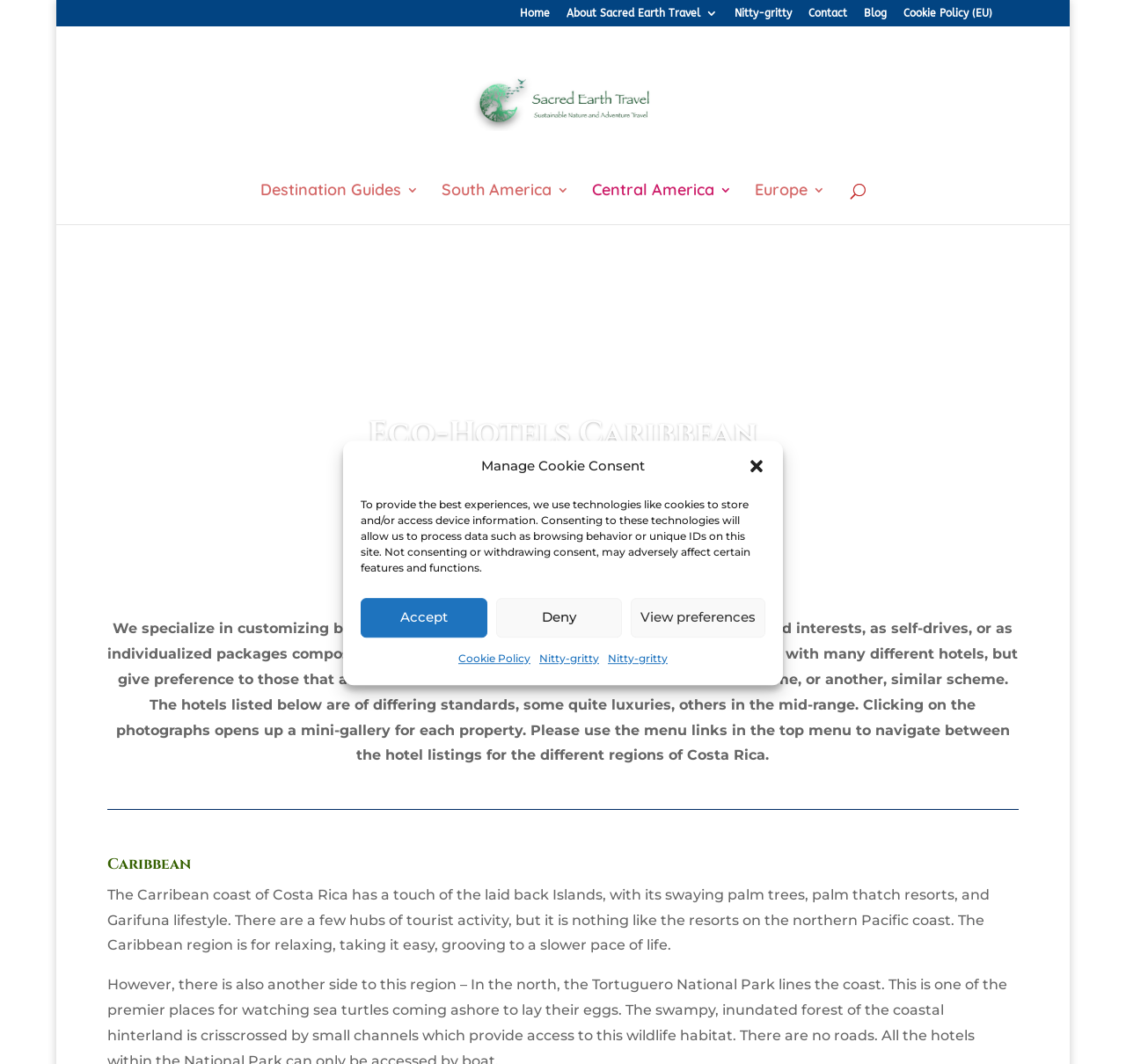Identify the bounding box coordinates for the element you need to click to achieve the following task: "Read about Eco-Hotels Caribbean". Provide the bounding box coordinates as four float numbers between 0 and 1, in the form [left, top, right, bottom].

[0.201, 0.388, 0.799, 0.435]